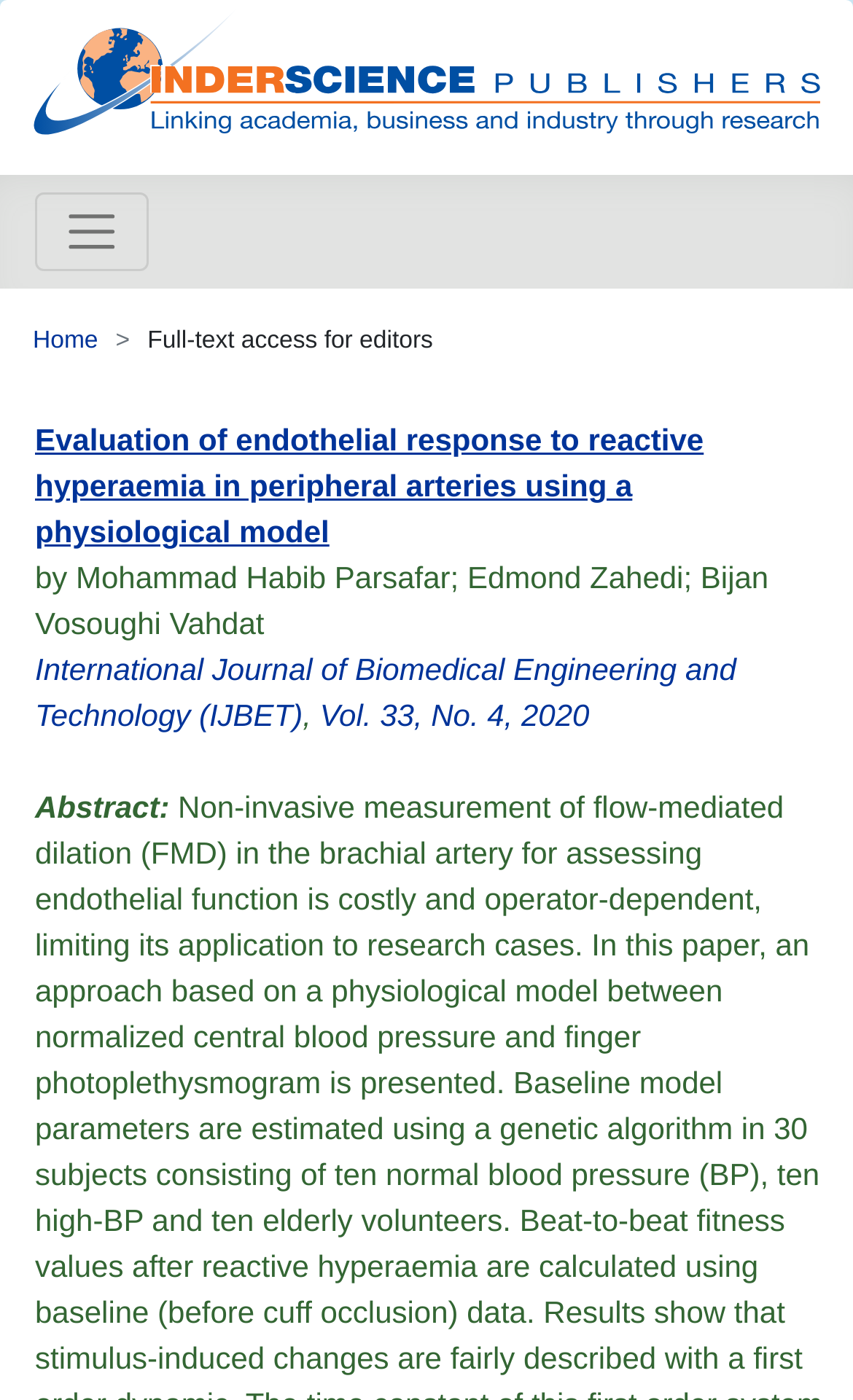Identify the bounding box for the UI element that is described as follows: "Home".

[0.038, 0.235, 0.115, 0.253]